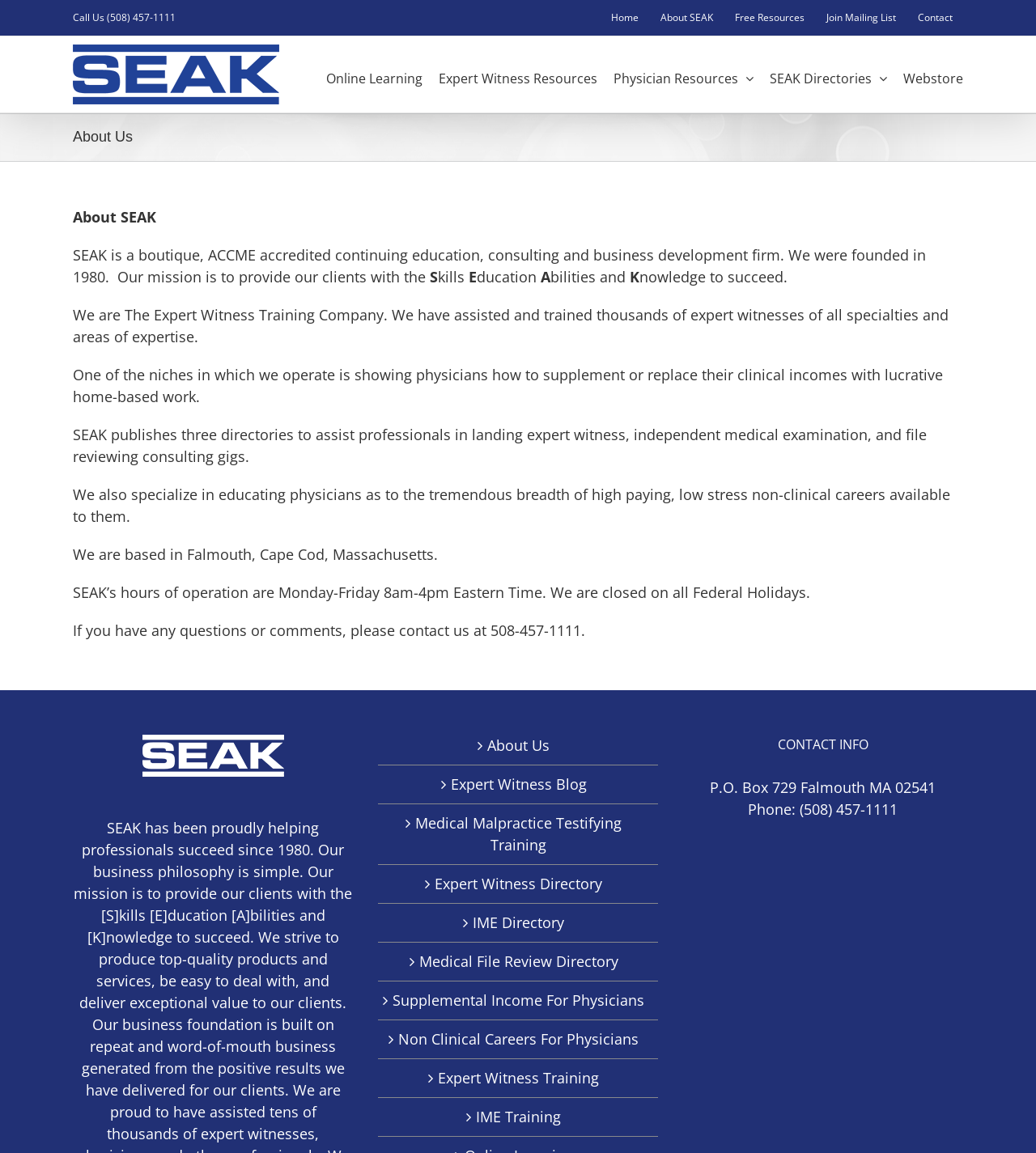Please find the bounding box coordinates of the element that must be clicked to perform the given instruction: "Go to Home page". The coordinates should be four float numbers from 0 to 1, i.e., [left, top, right, bottom].

[0.58, 0.0, 0.627, 0.031]